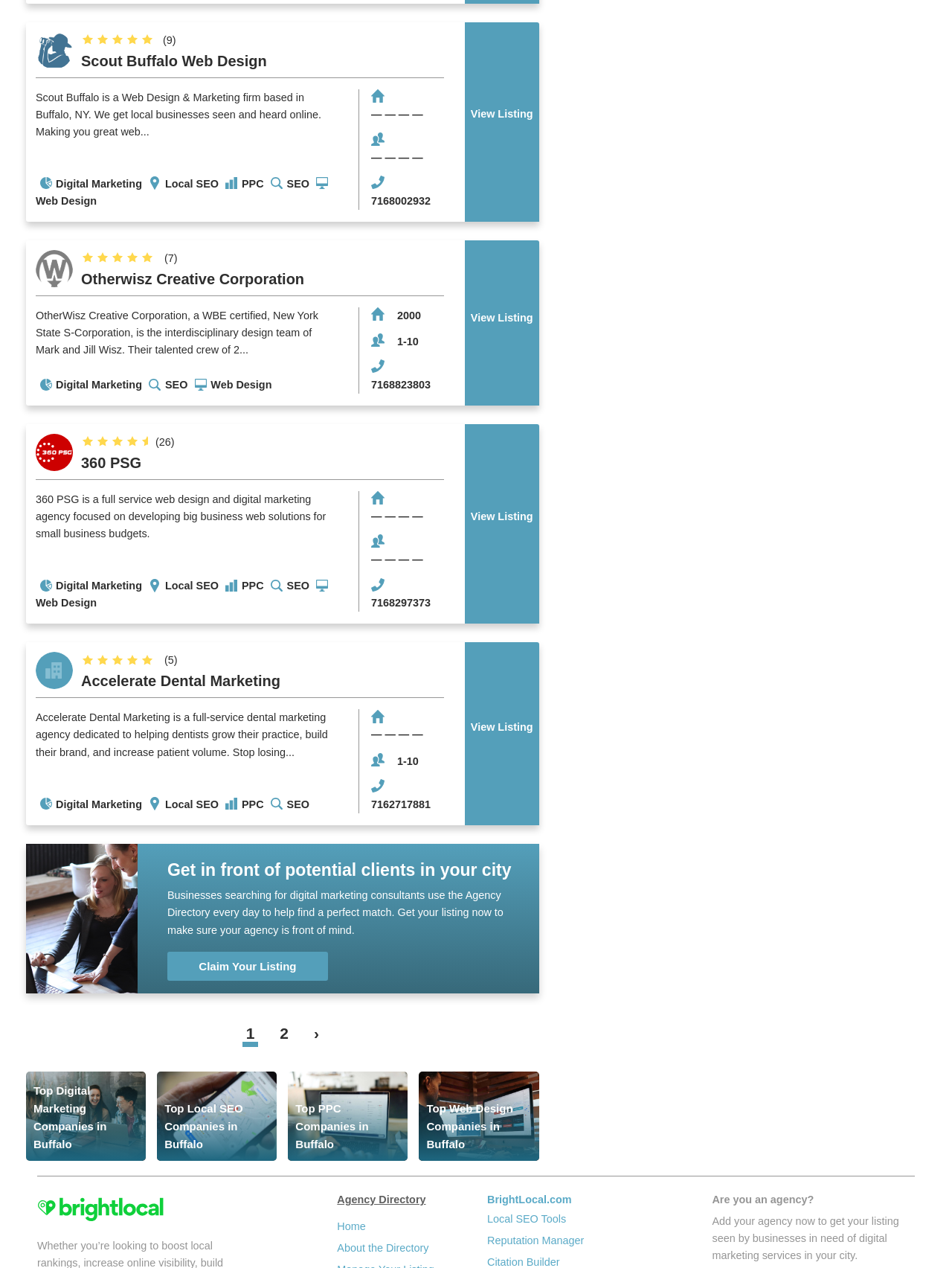How many employees does Otherwisz Creative Corporation have?
Based on the image, provide your answer in one word or phrase.

1-10